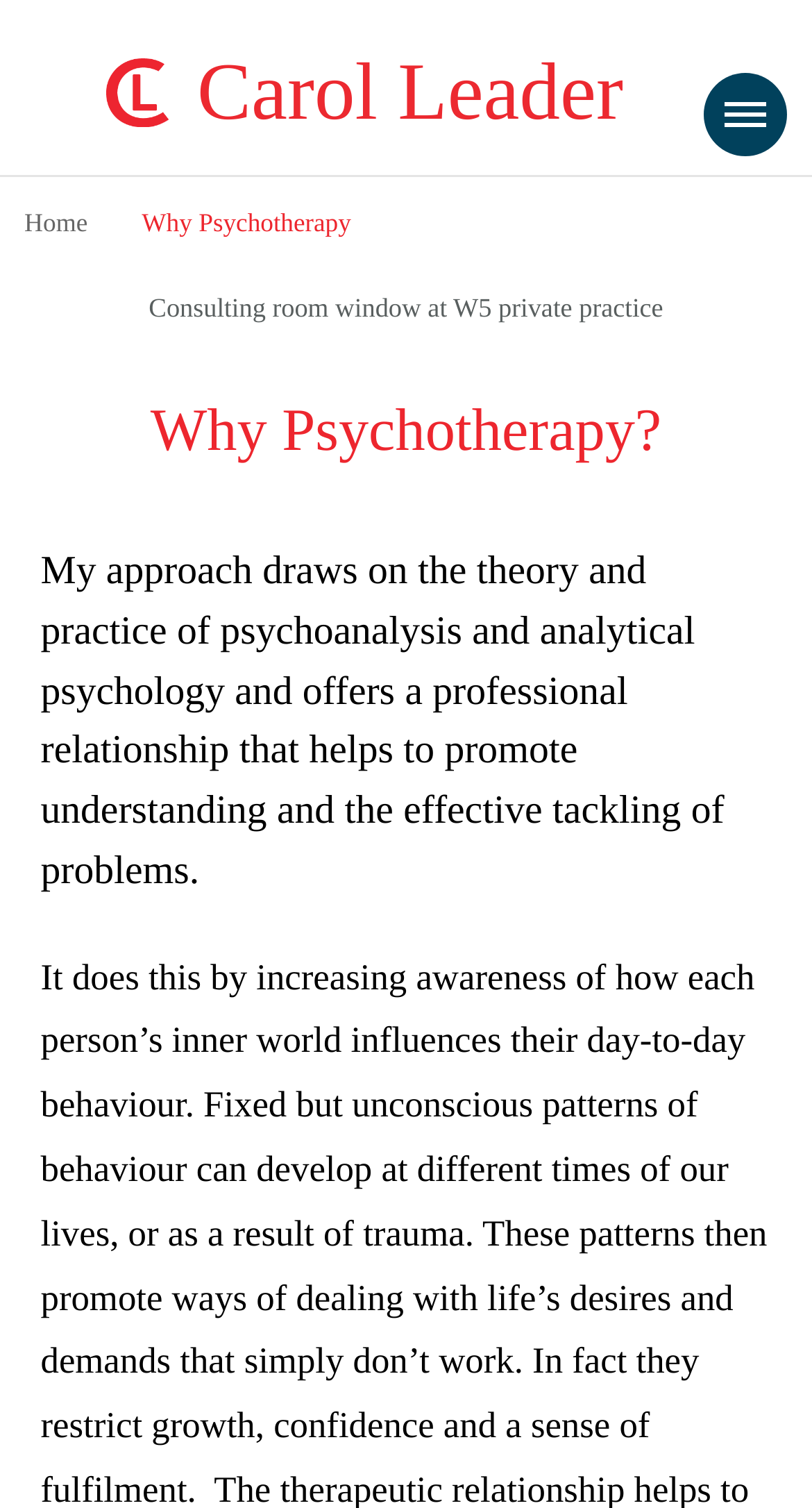Give a concise answer using one word or a phrase to the following question:
What is the color of the background of the consulting room window image?

Unknown